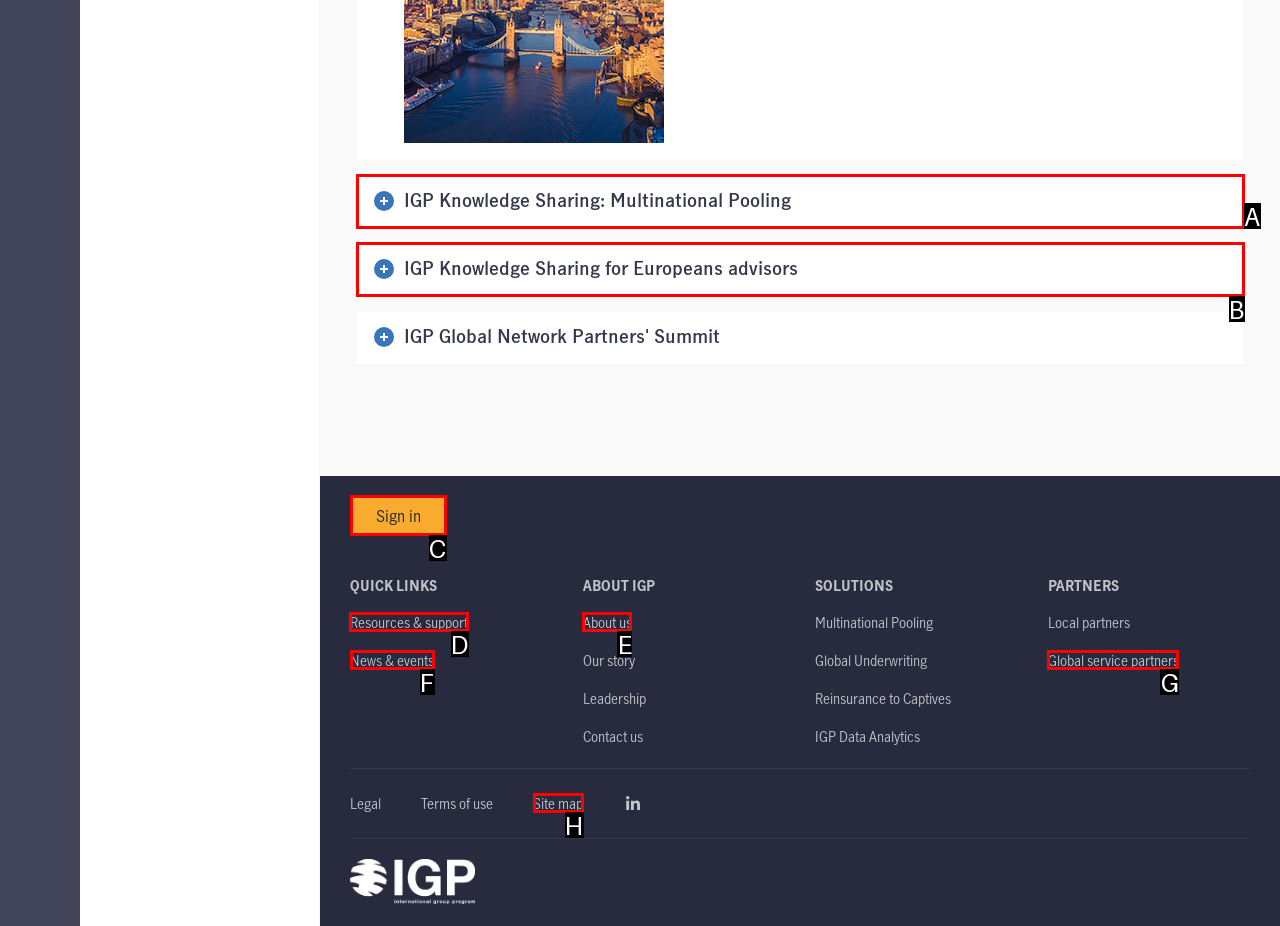Identify the HTML element to click to execute this task: Share on Facebook Respond with the letter corresponding to the proper option.

None